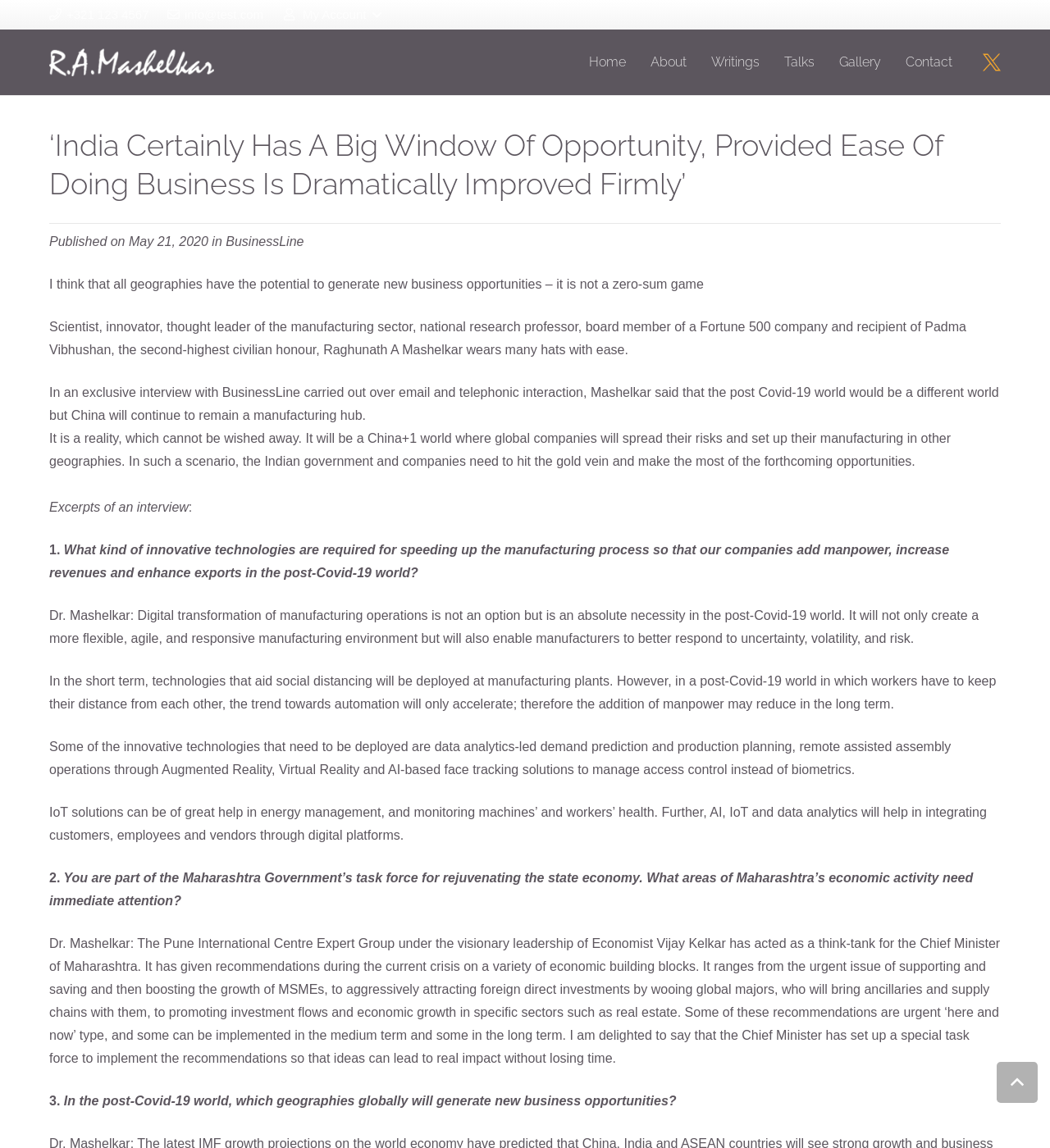Offer a detailed explanation of the webpage layout and contents.

This webpage appears to be an article or interview published on May 21, 2020, in BusinessLine, featuring R A Mashelkar, a scientist, innovator, and thought leader in the manufacturing sector. 

At the top of the page, there are several links, including a phone number, an email address, and a "My Account" link with an icon. To the right of these links, there are navigation links to "Home", "About", "Writings", "Talks", "Gallery", and "Contact". 

Below these links, there is a heading with the title of the article, followed by a horizontal separator. The article's content is divided into sections, with the first section featuring a brief introduction to R A Mashelkar. 

The main content of the article is an interview with R A Mashelkar, where he shares his thoughts on various topics, including the post-Covid-19 world, innovative technologies required for speeding up the manufacturing process, and areas of Maharashtra's economic activity that need immediate attention. The interview is divided into sections, each with a question and Dr. Mashelkar's response. 

At the bottom of the page, there is a "Back to top" link.